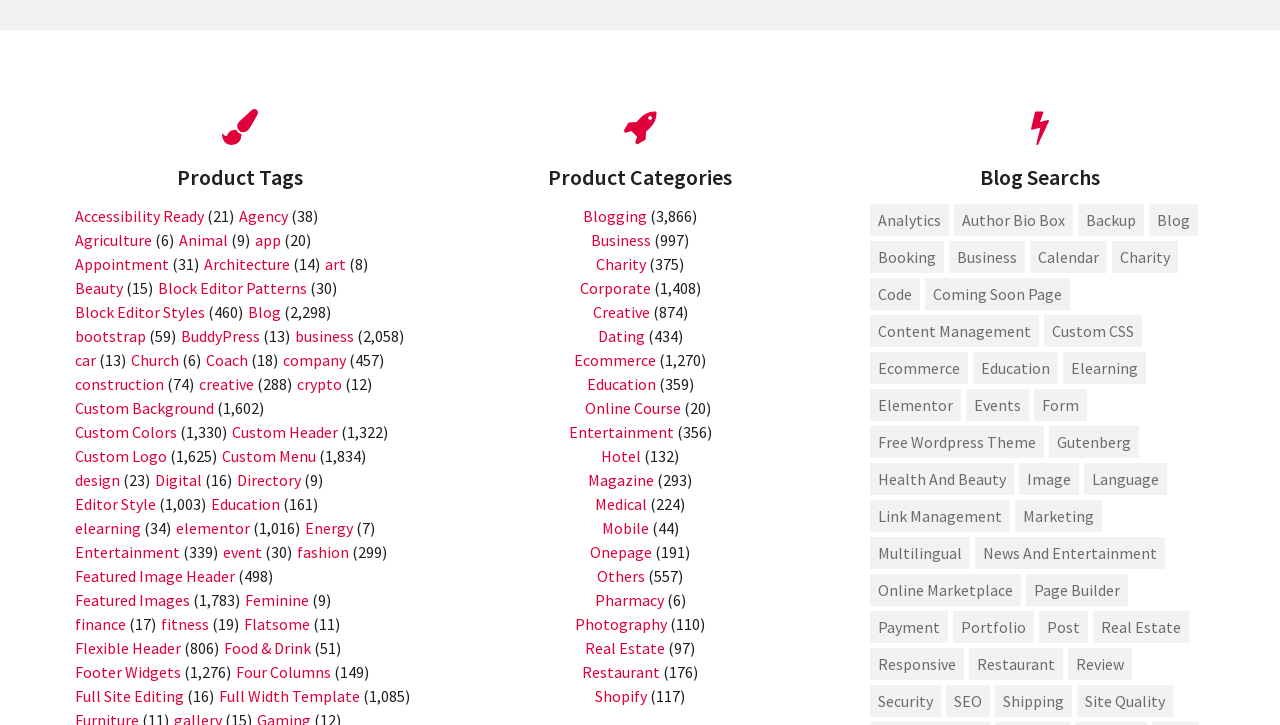Find the bounding box coordinates of the element to click in order to complete the given instruction: "Click on 'Accessibility Ready'."

[0.059, 0.284, 0.159, 0.312]